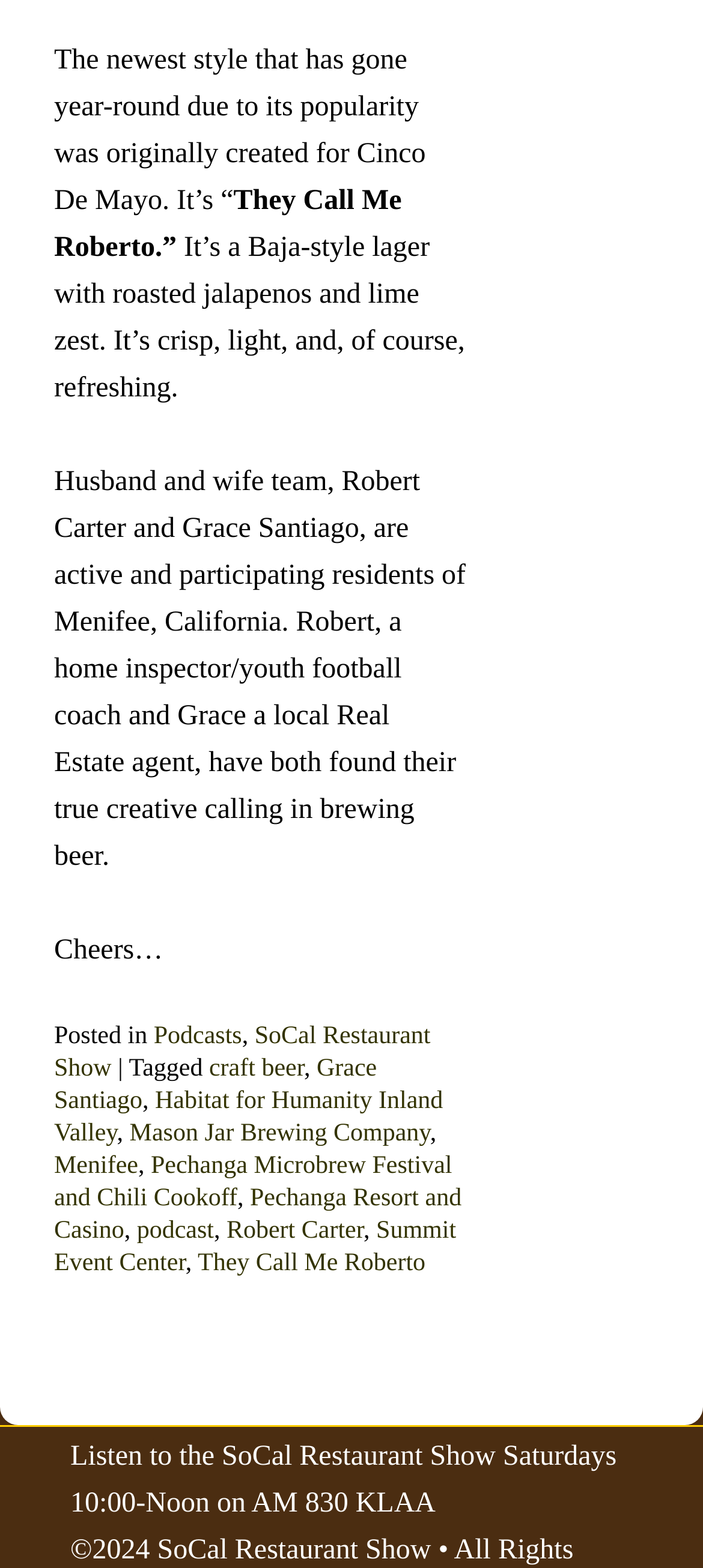Respond with a single word or short phrase to the following question: 
Who are the founders of Mason Jar Brewing Company?

Robert Carter and Grace Santiago